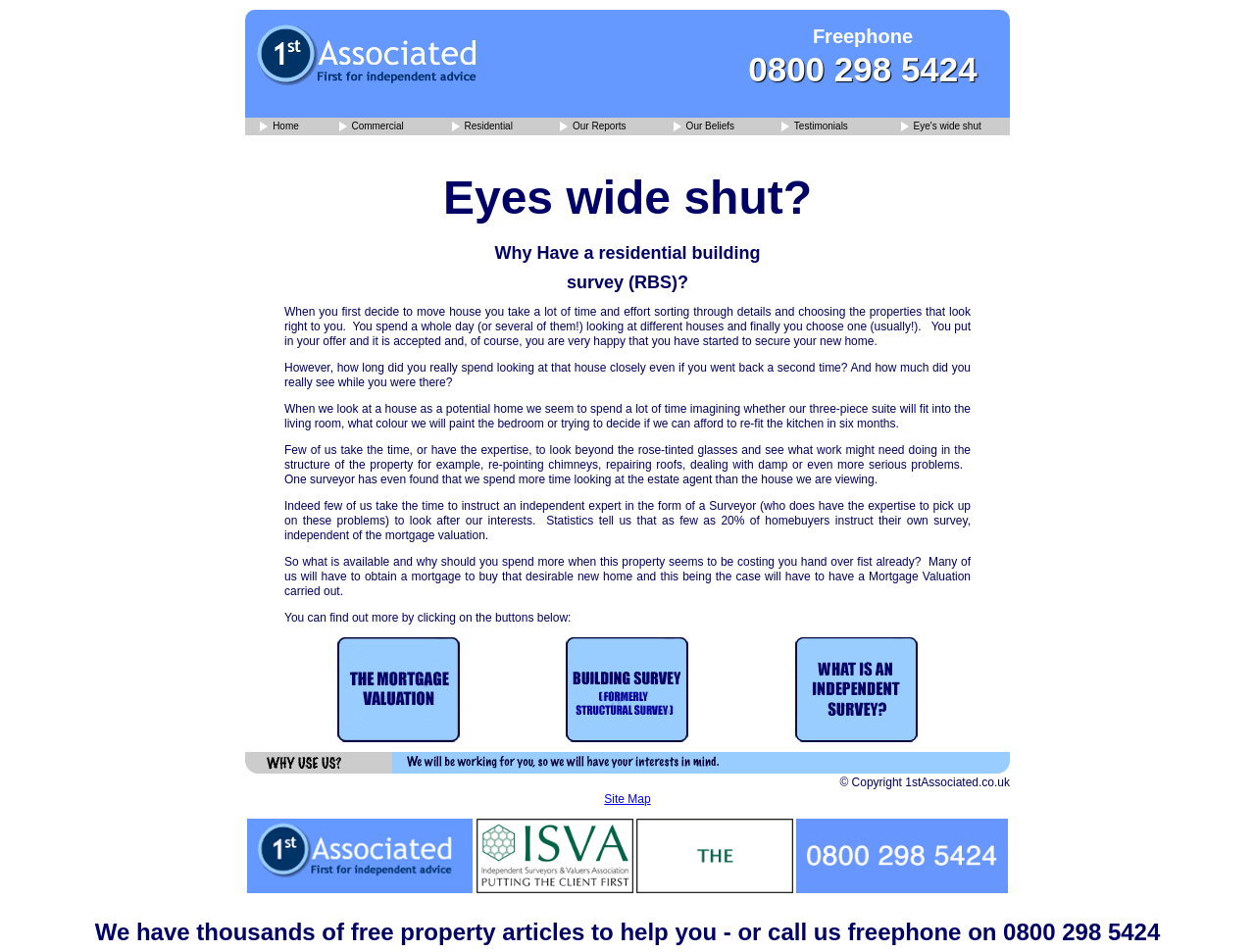Find the bounding box coordinates for the element that must be clicked to complete the instruction: "click on the 'Engineers Reports' link". The coordinates should be four float numbers between 0 and 1, indicated as [left, top, right, bottom].

[0.793, 0.79, 0.805, 0.812]